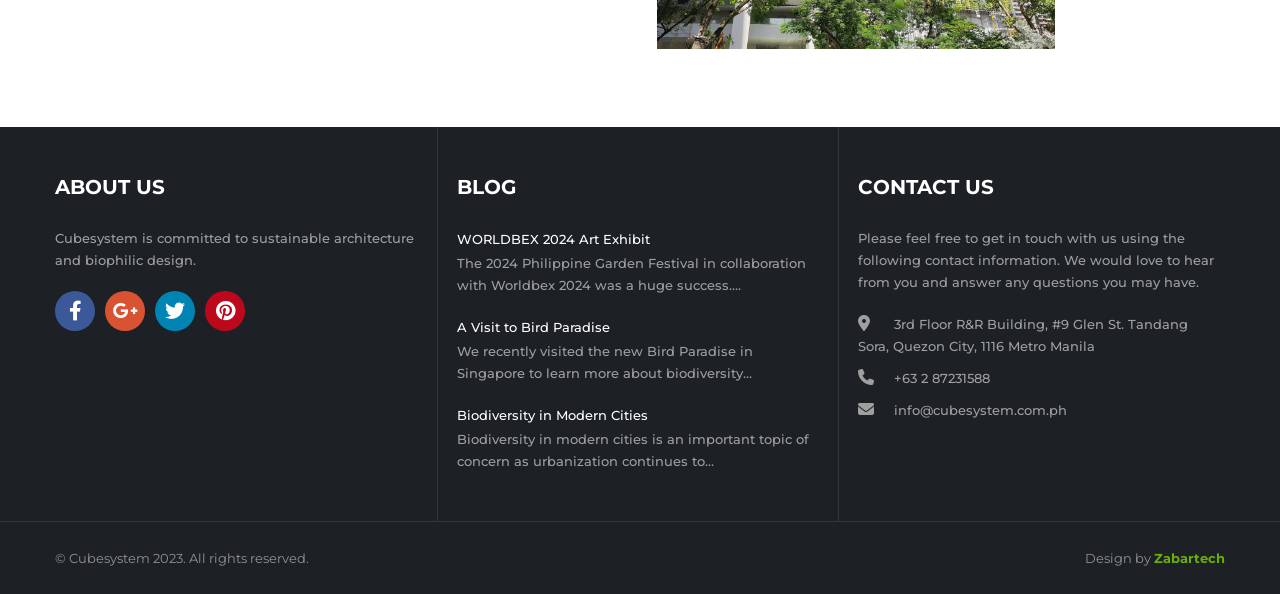Please indicate the bounding box coordinates of the element's region to be clicked to achieve the instruction: "View the website of Zabartech". Provide the coordinates as four float numbers between 0 and 1, i.e., [left, top, right, bottom].

[0.902, 0.926, 0.957, 0.953]